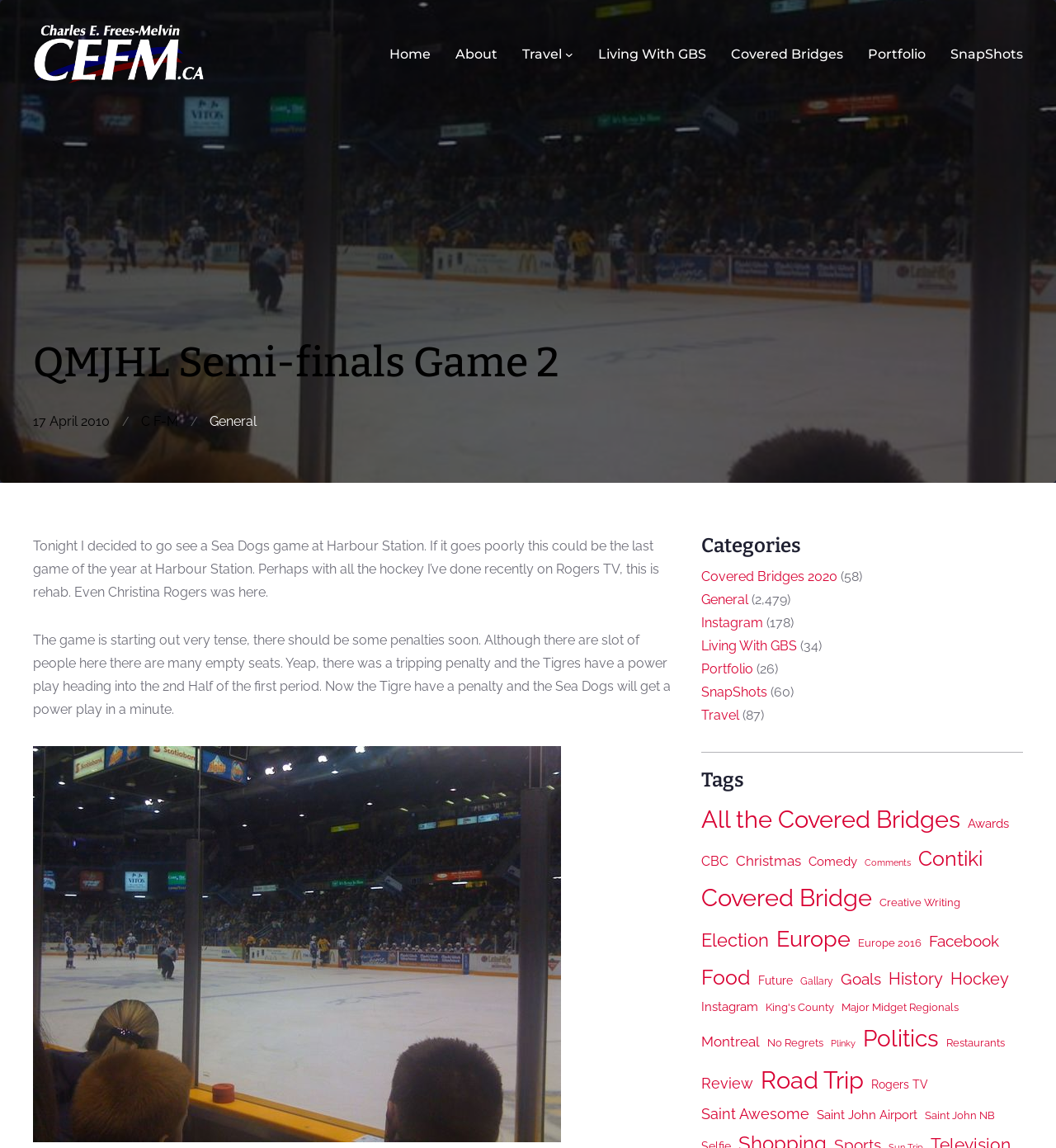Provide a short, one-word or phrase answer to the question below:
How many tags are listed on the webpage?

41